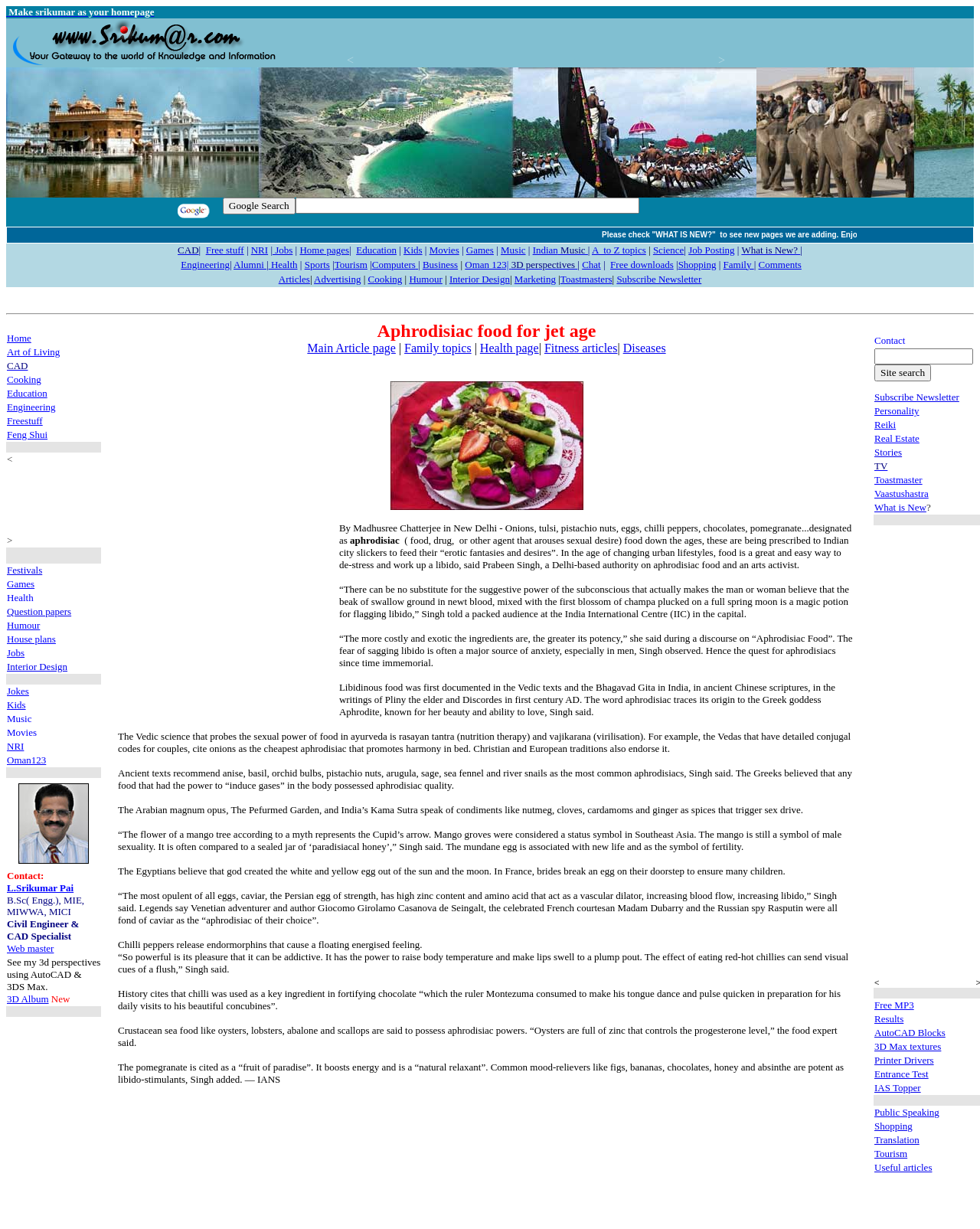Determine the bounding box coordinates for the element that should be clicked to follow this instruction: "Explore CAD". The coordinates should be given as four float numbers between 0 and 1, in the format [left, top, right, bottom].

[0.181, 0.198, 0.203, 0.208]